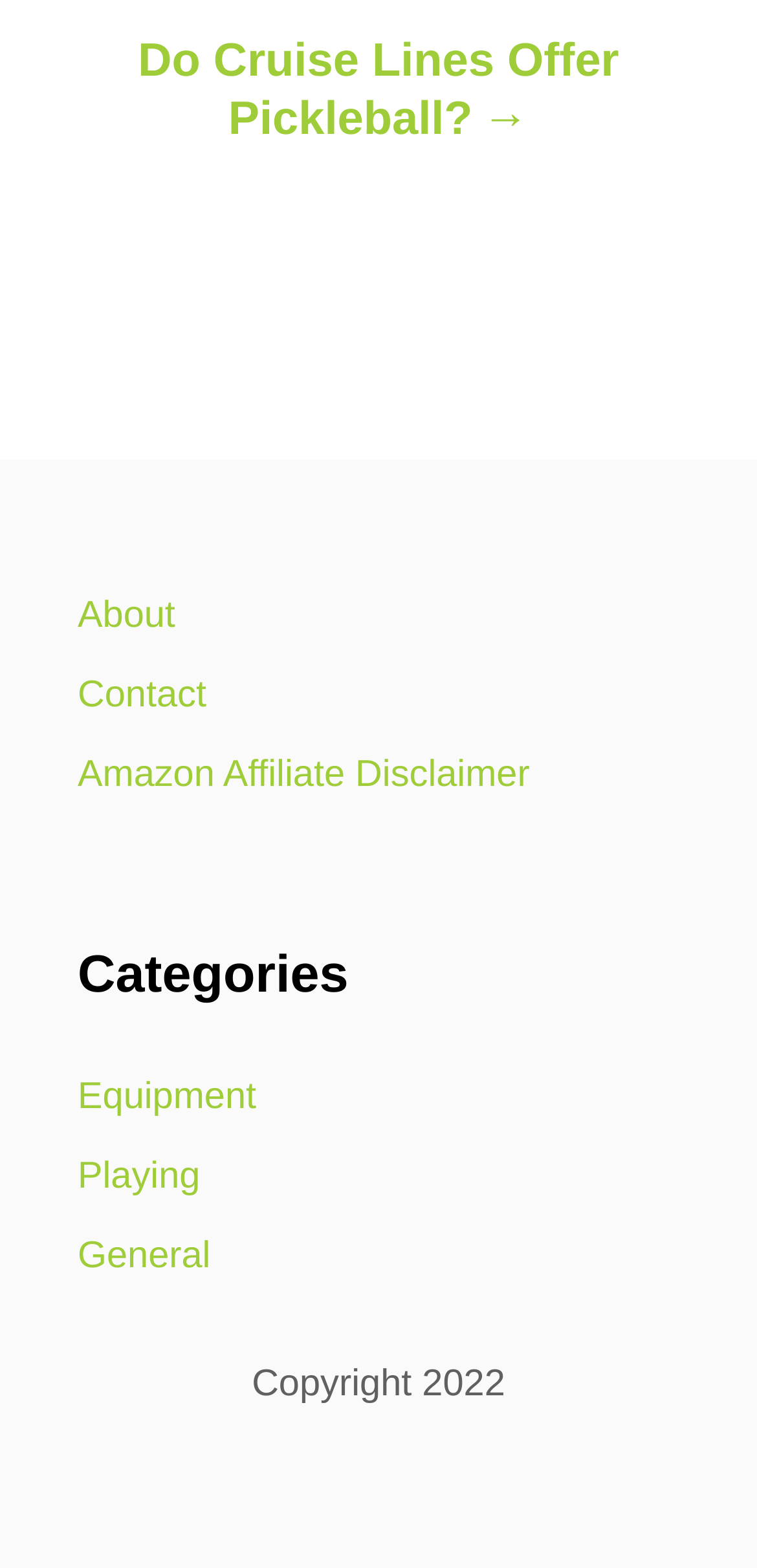What is the purpose of the 'Amazon Affiliate Disclaimer' page?
Provide a detailed answer to the question using information from the image.

The 'Amazon Affiliate Disclaimer' page is likely to disclose the website's affiliation with Amazon and provide information about how the website earns commissions from Amazon, as required by the Federal Trade Commission (FTC) guidelines.